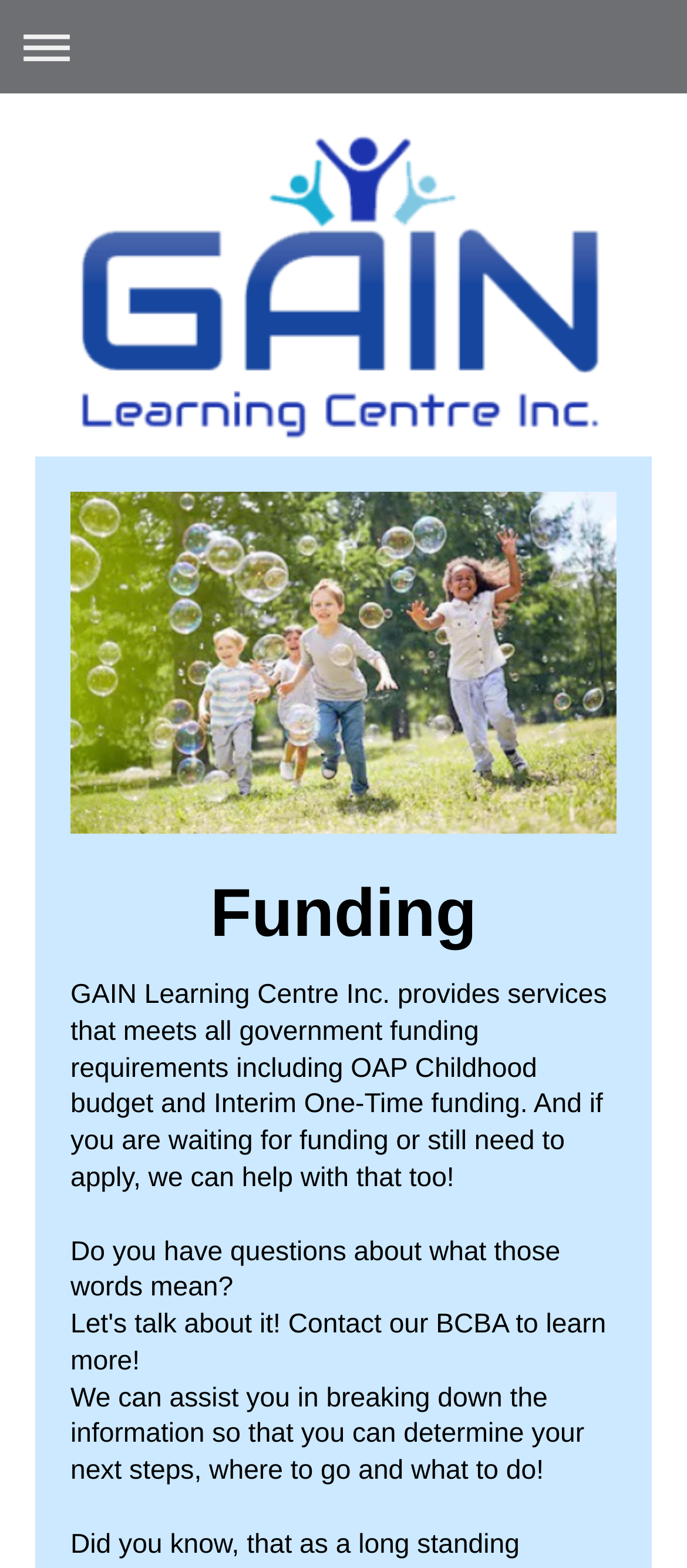Please reply to the following question with a single word or a short phrase:
What type of services does GAIN Learning Centre Inc. provide?

Autism Support Services